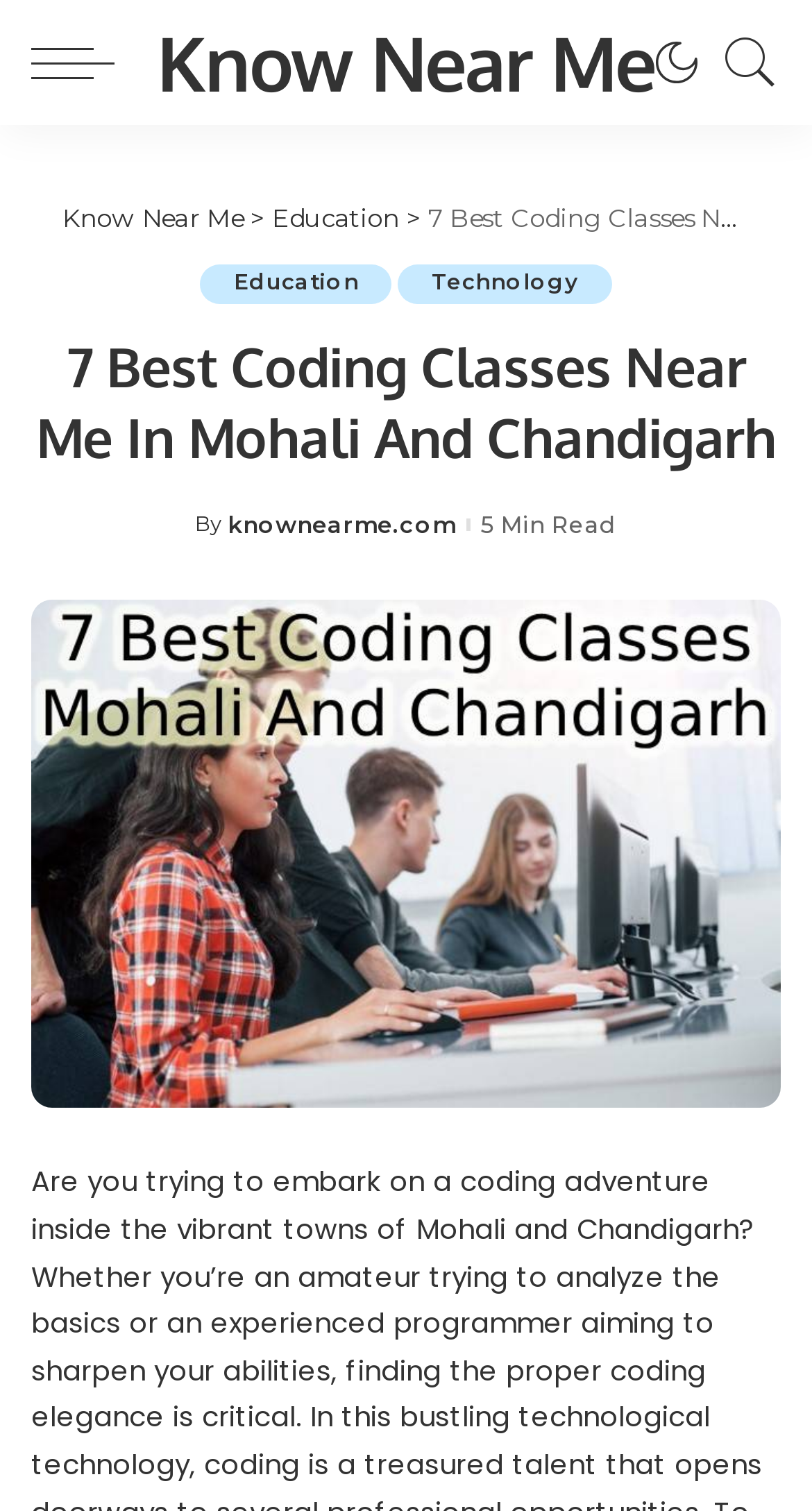Please identify the coordinates of the bounding box for the clickable region that will accomplish this instruction: "Click on the menu trigger".

[0.038, 0.0, 0.167, 0.083]